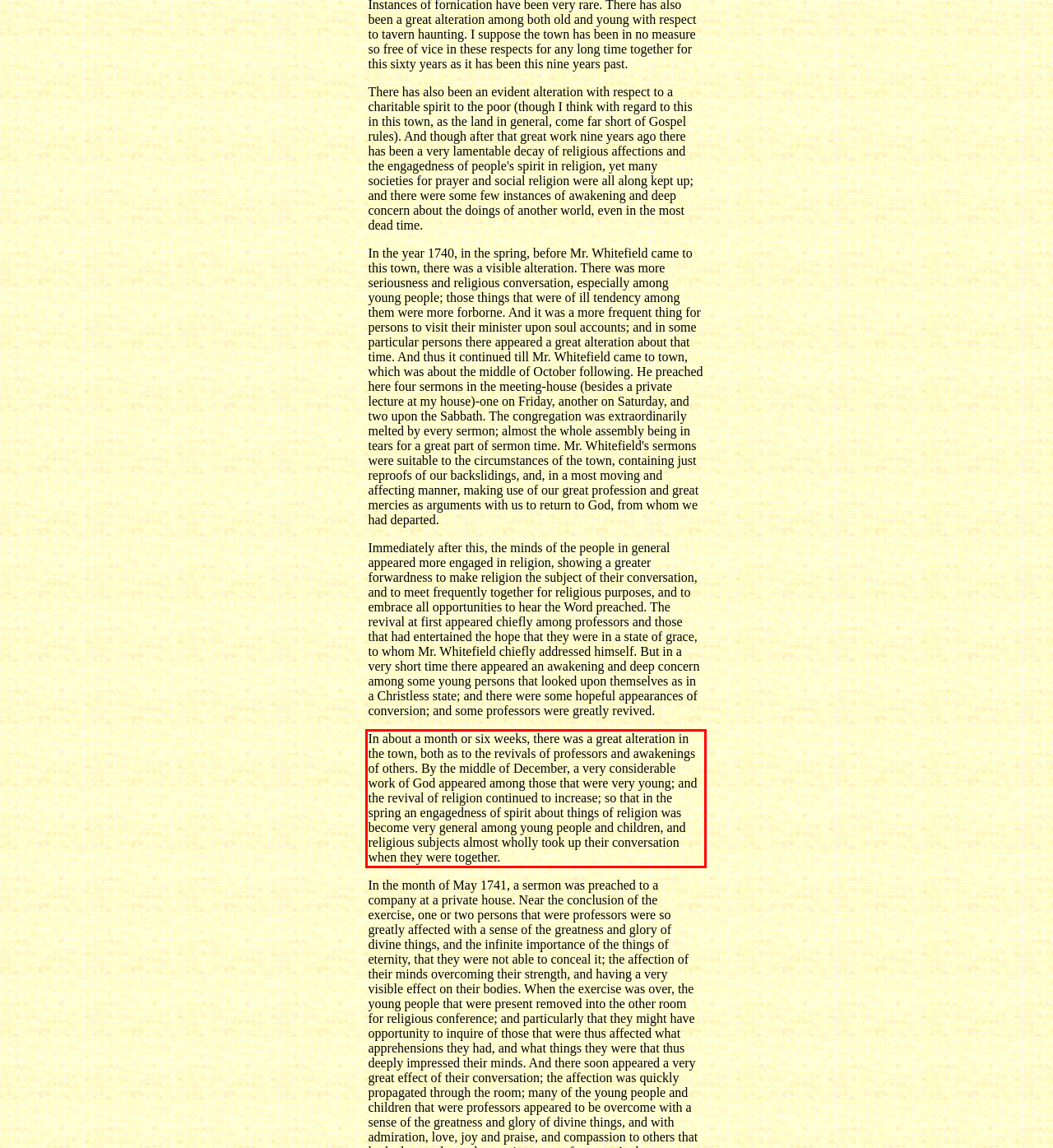Analyze the red bounding box in the provided webpage screenshot and generate the text content contained within.

In about a month or six weeks, there was a great alteration in the town, both as to the revivals of professors and awakenings of others. By the middle of December, a very considerable work of God appeared among those that were very young; and the revival of religion continued to increase; so that in the spring an engagedness of spirit about things of religion was become very general among young people and children, and religious subjects almost wholly took up their conversation when they were together.